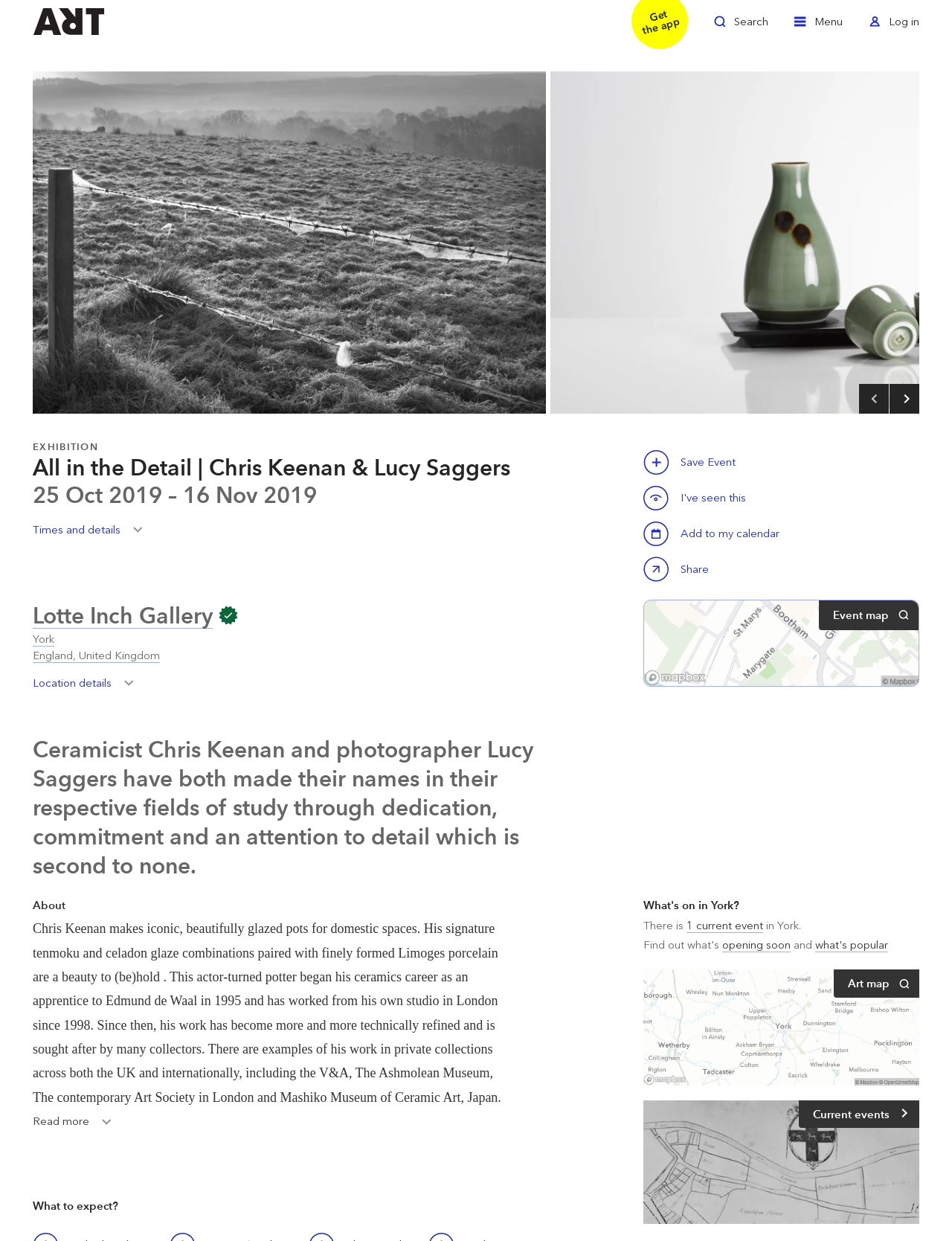Please locate the bounding box coordinates of the element that should be clicked to achieve the given instruction: "Share All in the Detail | Chris Keenan & Lucy Saggers".

[0.676, 0.448, 0.749, 0.471]